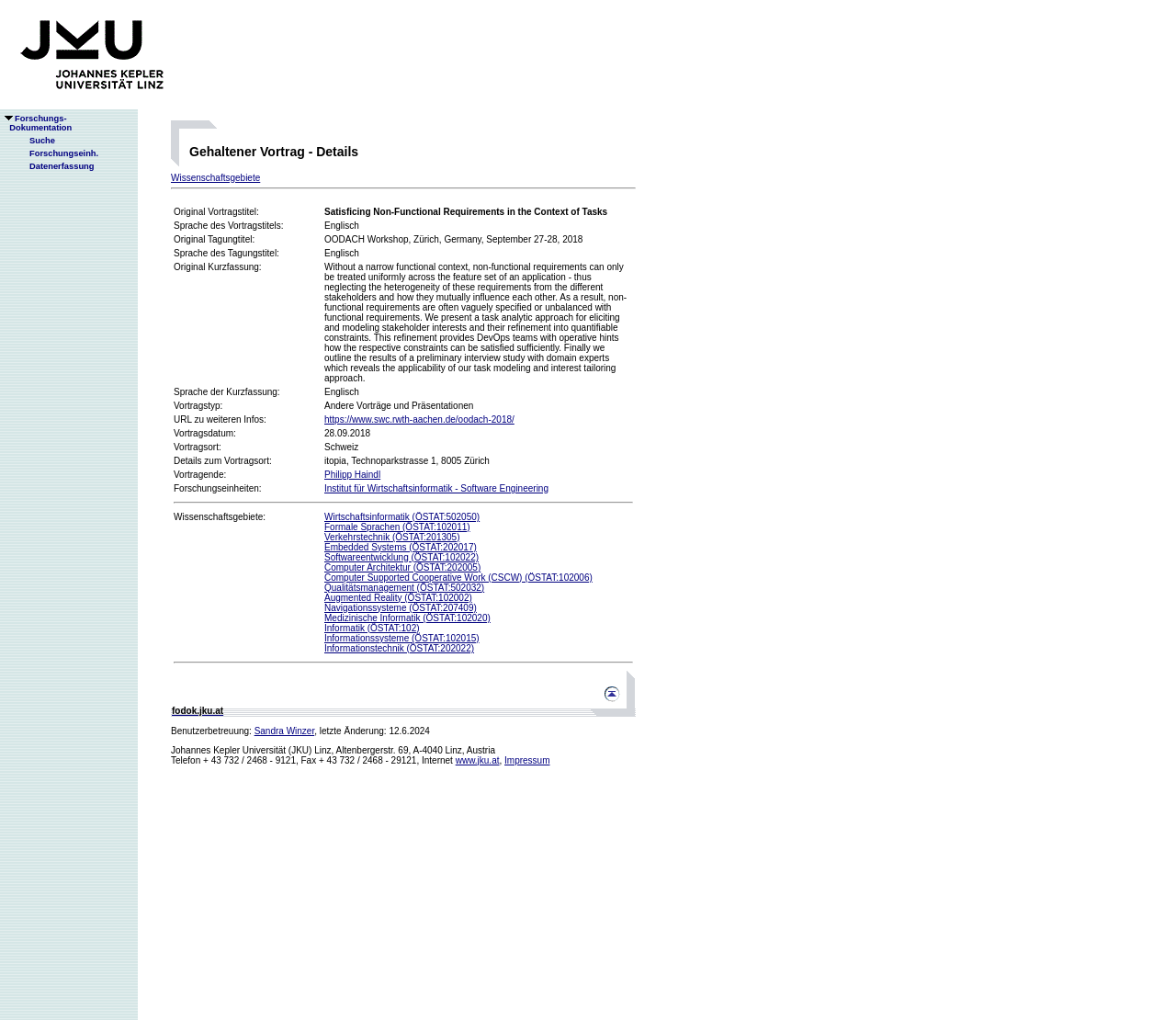Please determine the bounding box coordinates of the element's region to click in order to carry out the following instruction: "Click the Donate link". The coordinates should be four float numbers between 0 and 1, i.e., [left, top, right, bottom].

None